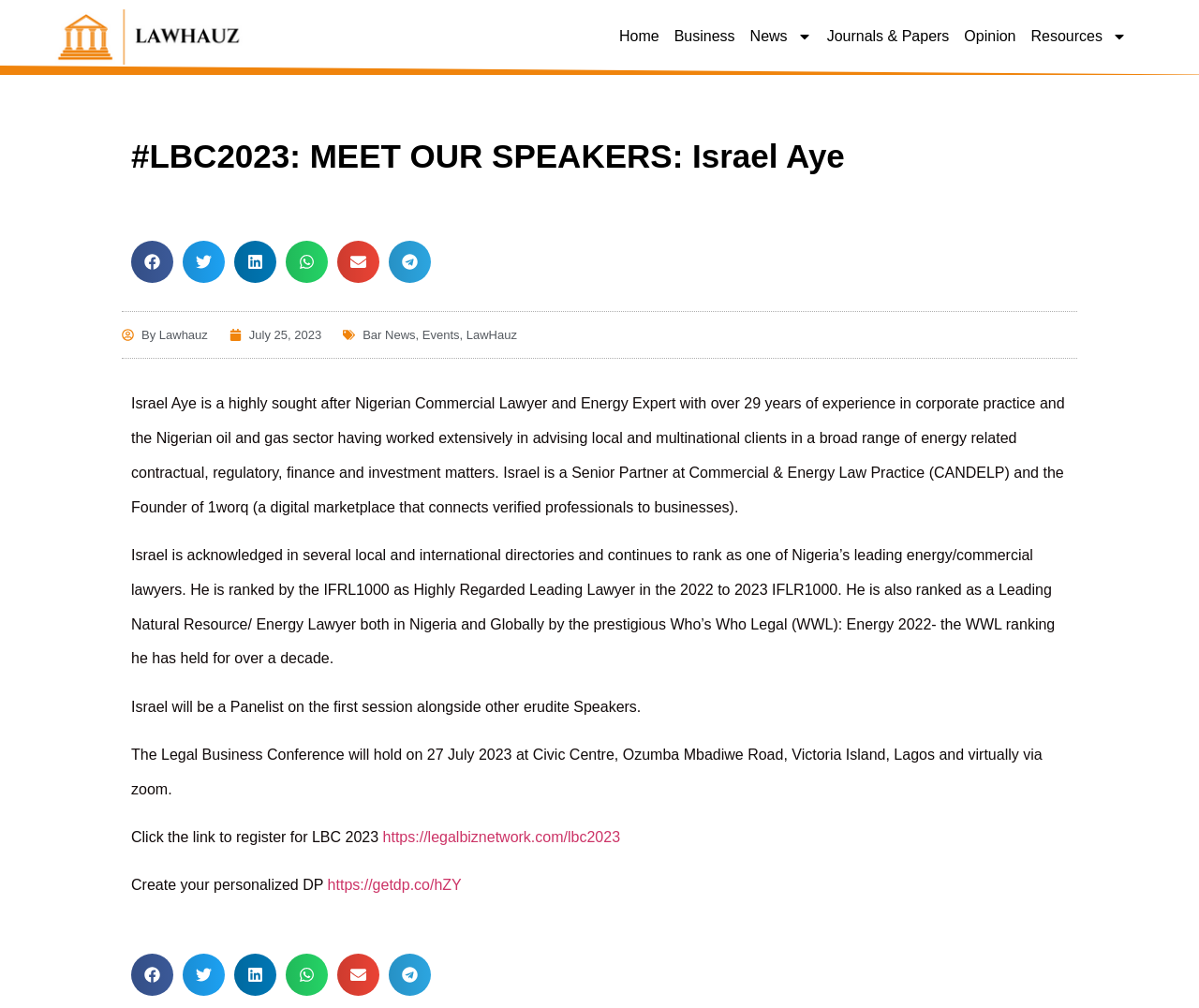Kindly provide the bounding box coordinates of the section you need to click on to fulfill the given instruction: "Click on the Home link".

[0.511, 0.026, 0.555, 0.047]